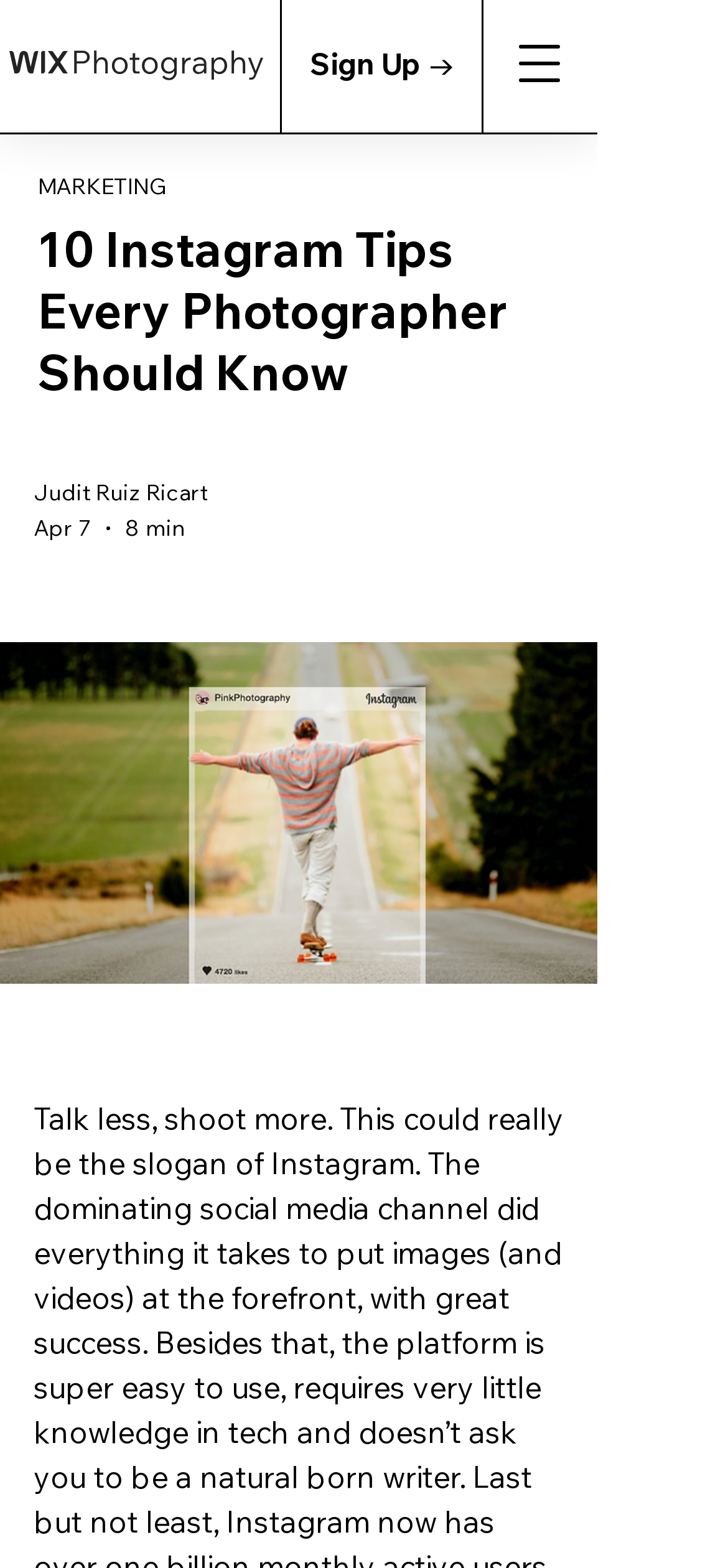Please respond to the question with a concise word or phrase:
What is the navigation menu button?

Open navigation menu